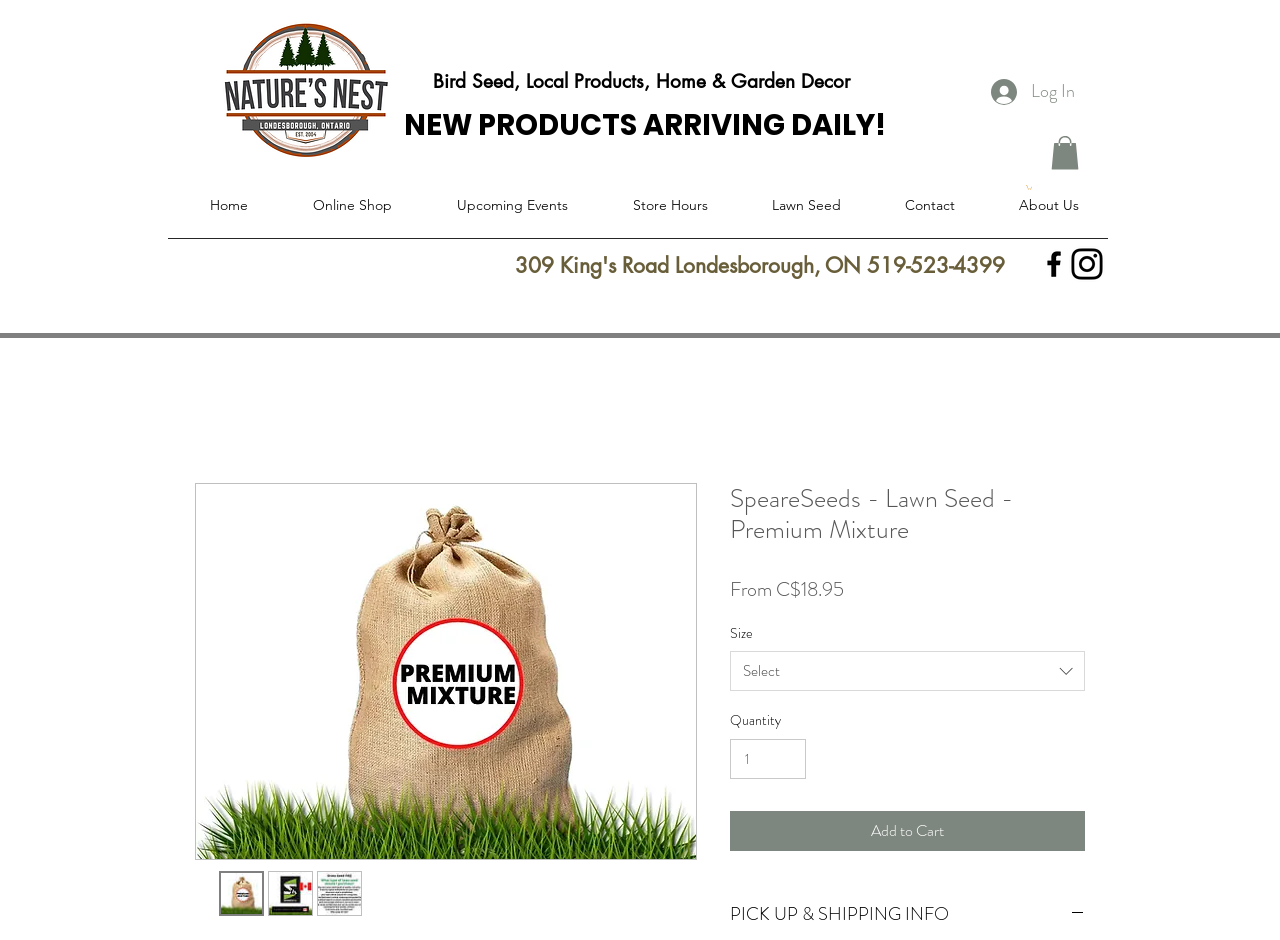Could you indicate the bounding box coordinates of the region to click in order to complete this instruction: "Click on the 'Government' link".

None